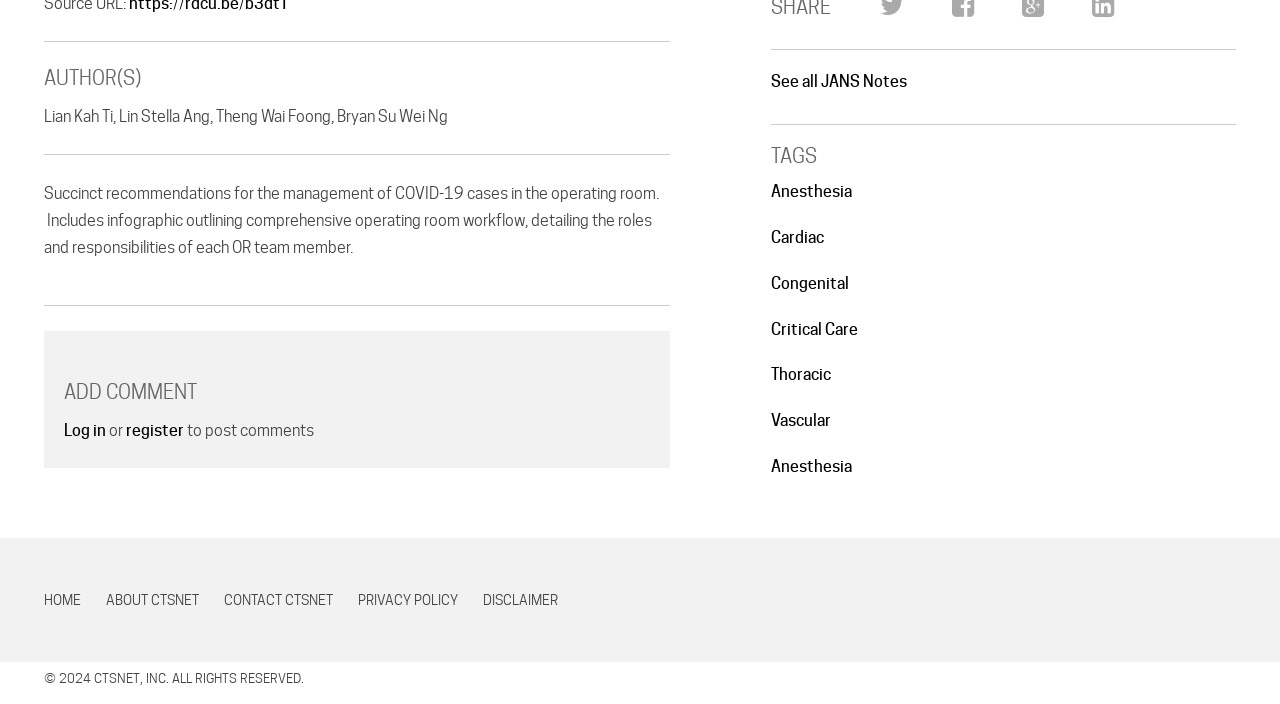Identify the bounding box of the HTML element described as: "Critical Care".

[0.602, 0.454, 0.67, 0.481]